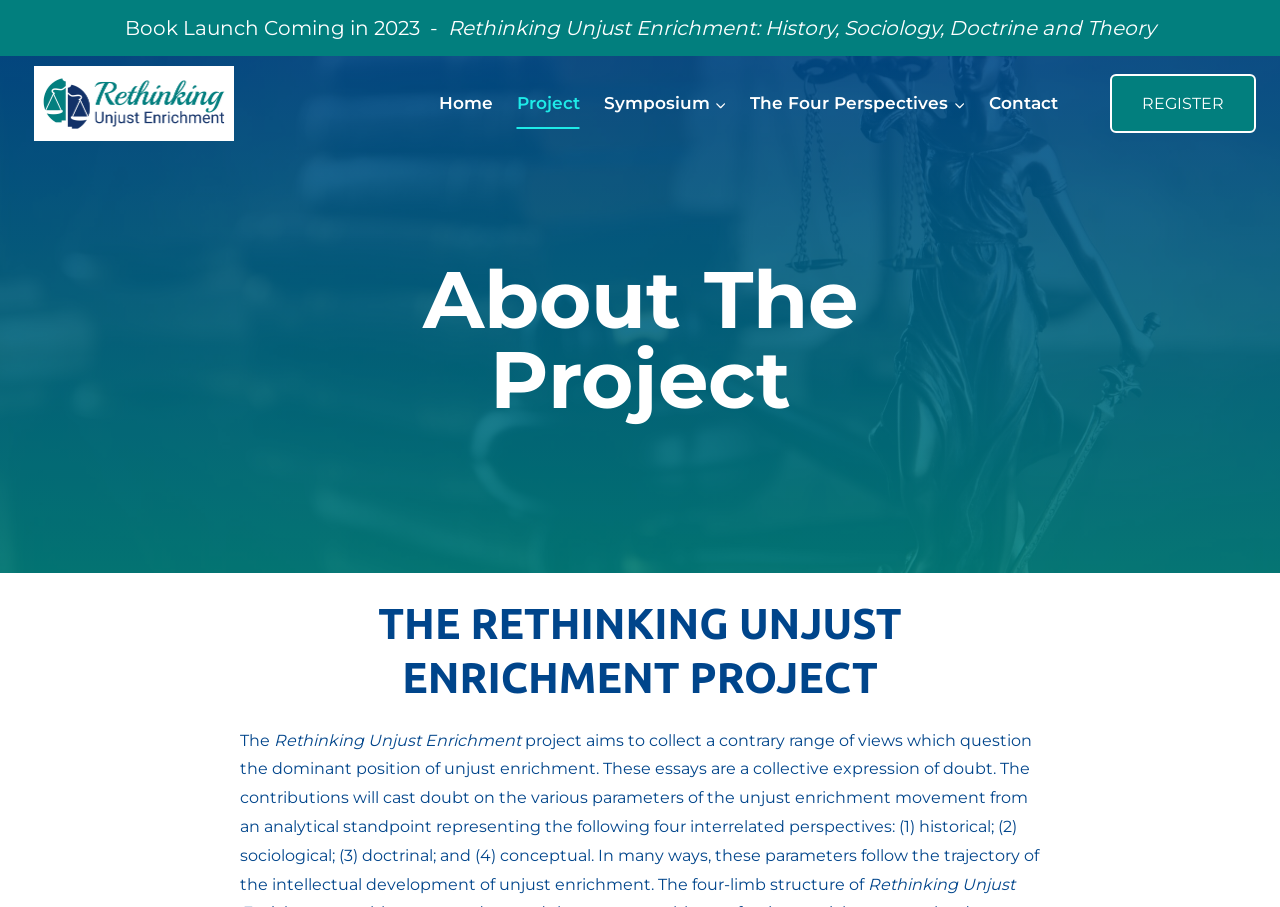What are the four perspectives of the project?
Can you give a detailed and elaborate answer to the question?

The four perspectives of the project are obtained from the StaticText element with the text 'these parameters follow the trajectory of the intellectual development of unjust enrichment. The four-limb structure of' which is located in the 'About The Project' section.